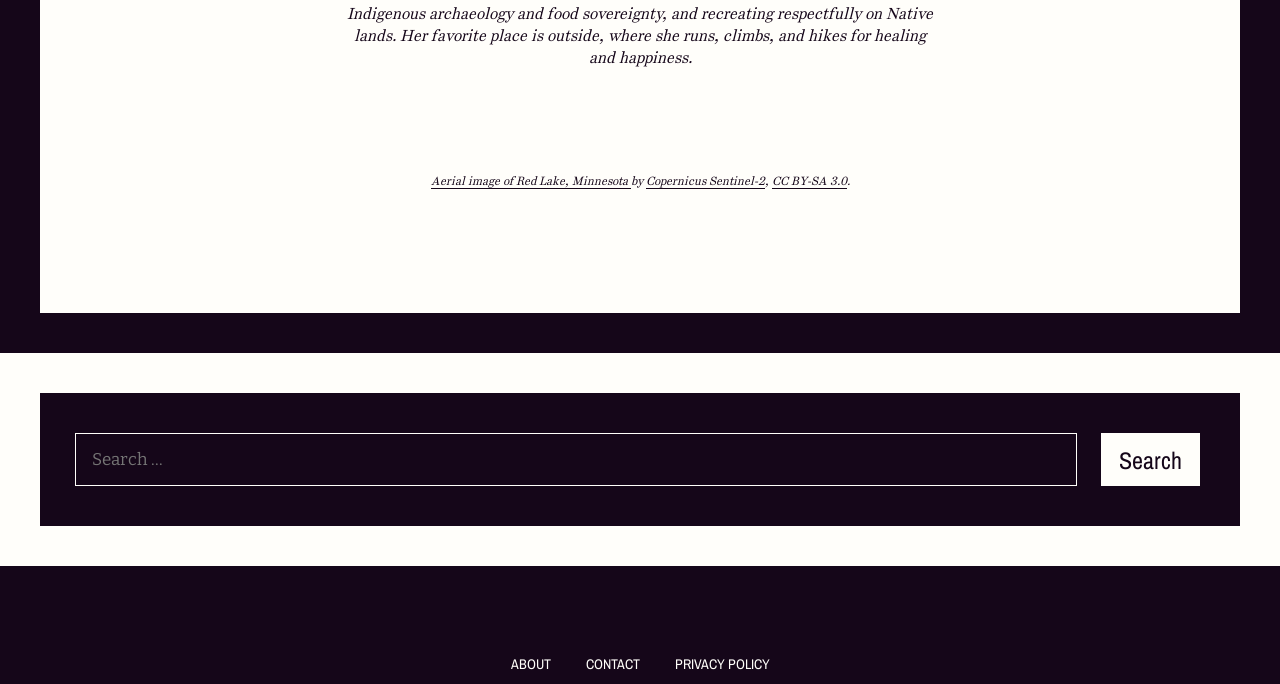Refer to the screenshot and answer the following question in detail:
What is the purpose of the search box?

The answer can be found by looking at the text associated with the search box, which says 'Search for:'. This suggests that the search box is used to search for something, although the exact scope of the search is not specified.